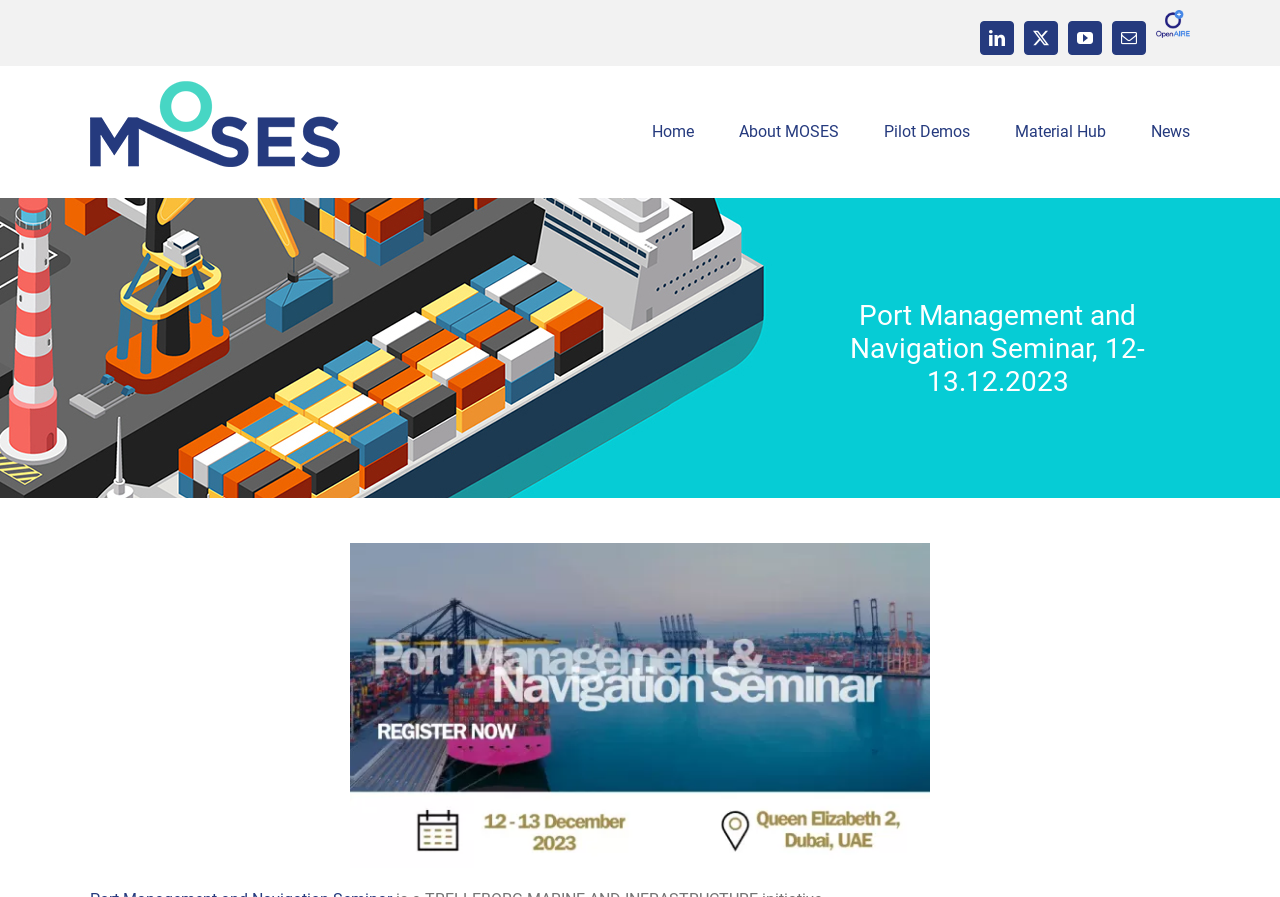Please predict the bounding box coordinates (top-left x, top-left y, bottom-right x, bottom-right y) for the UI element in the screenshot that fits the description: alt="Moses Logo"

[0.07, 0.09, 0.266, 0.186]